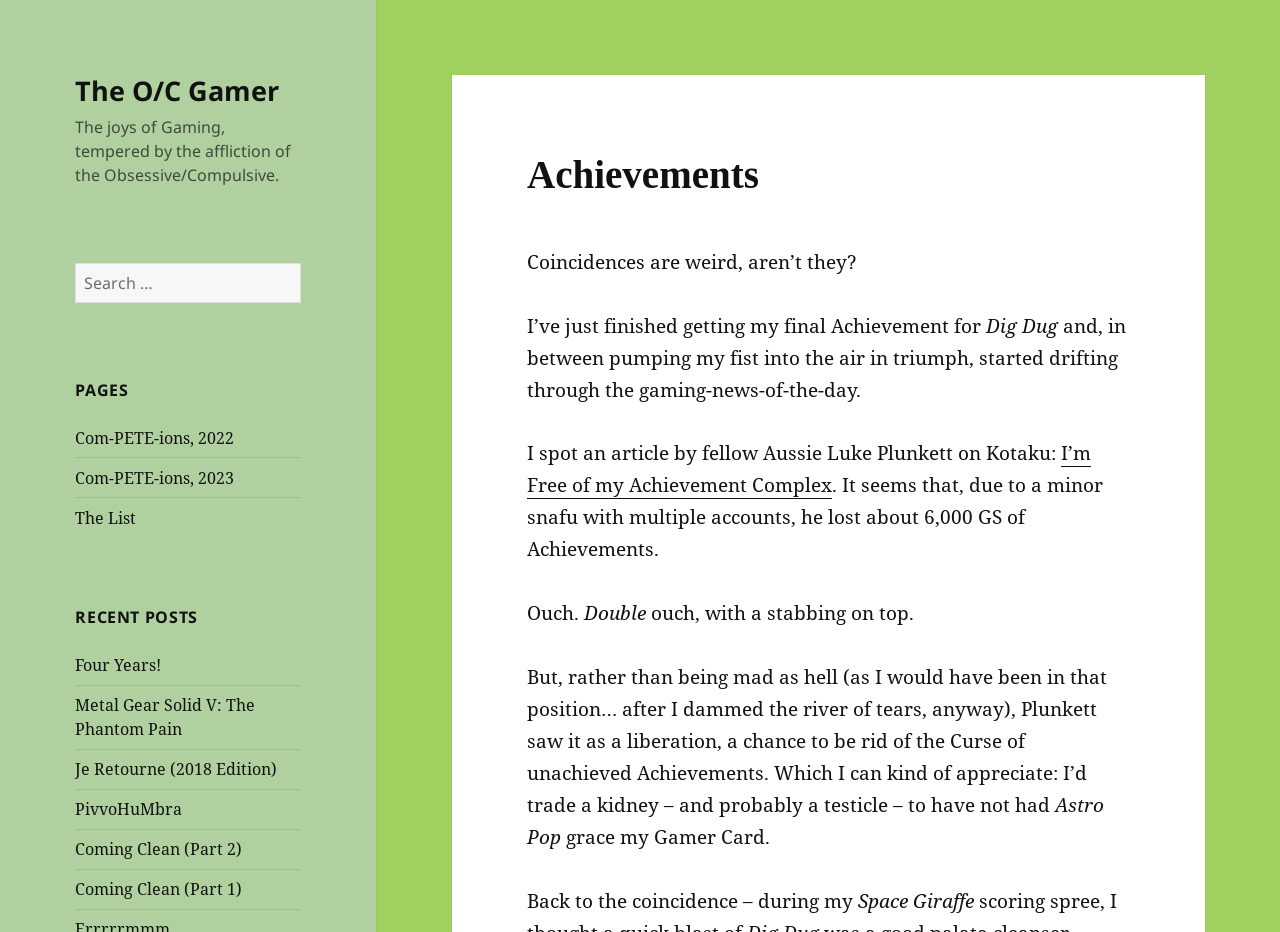What type of content is listed under 'RECENT POSTS'?
Look at the screenshot and give a one-word or phrase answer.

Blog posts